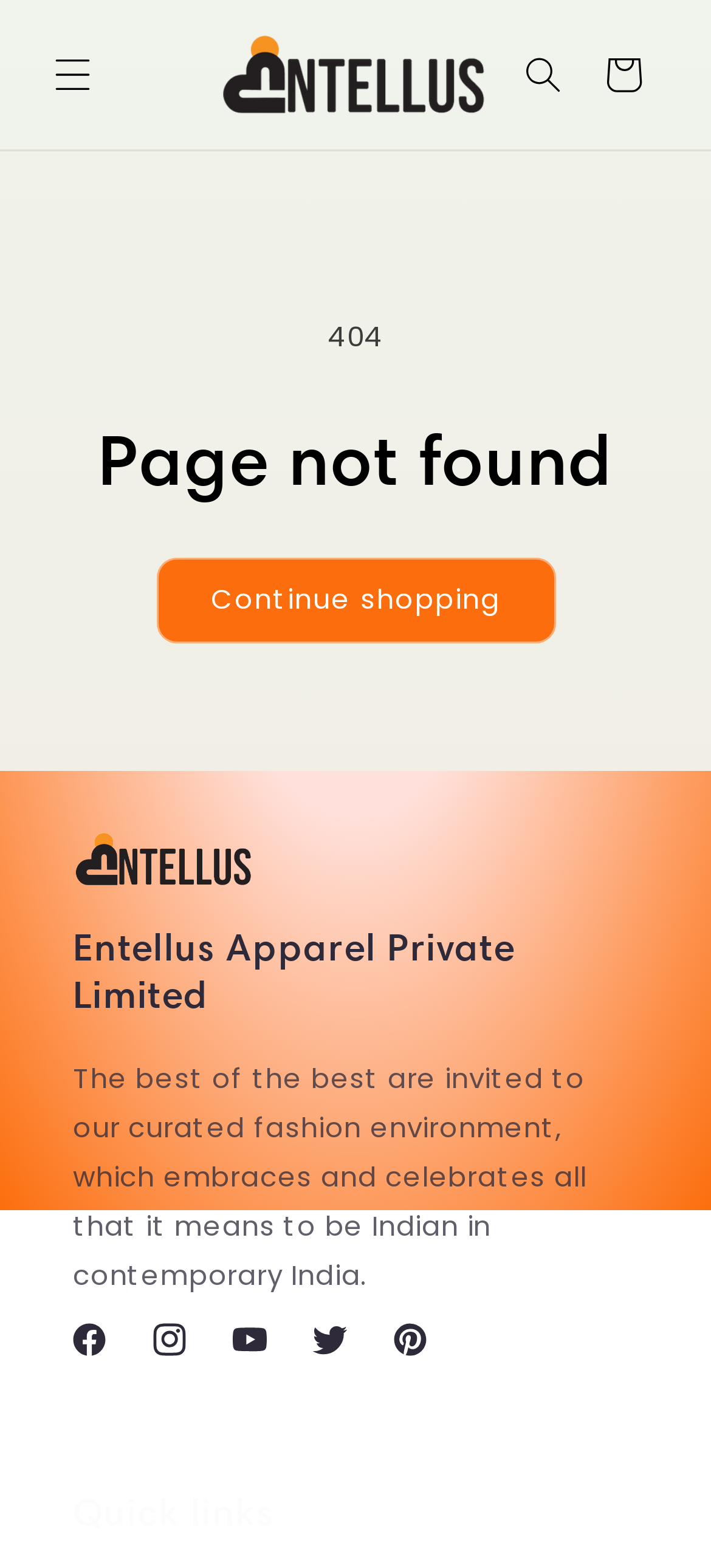What is the theme of the curated fashion environment?
Using the screenshot, give a one-word or short phrase answer.

Indian contemporary fashion